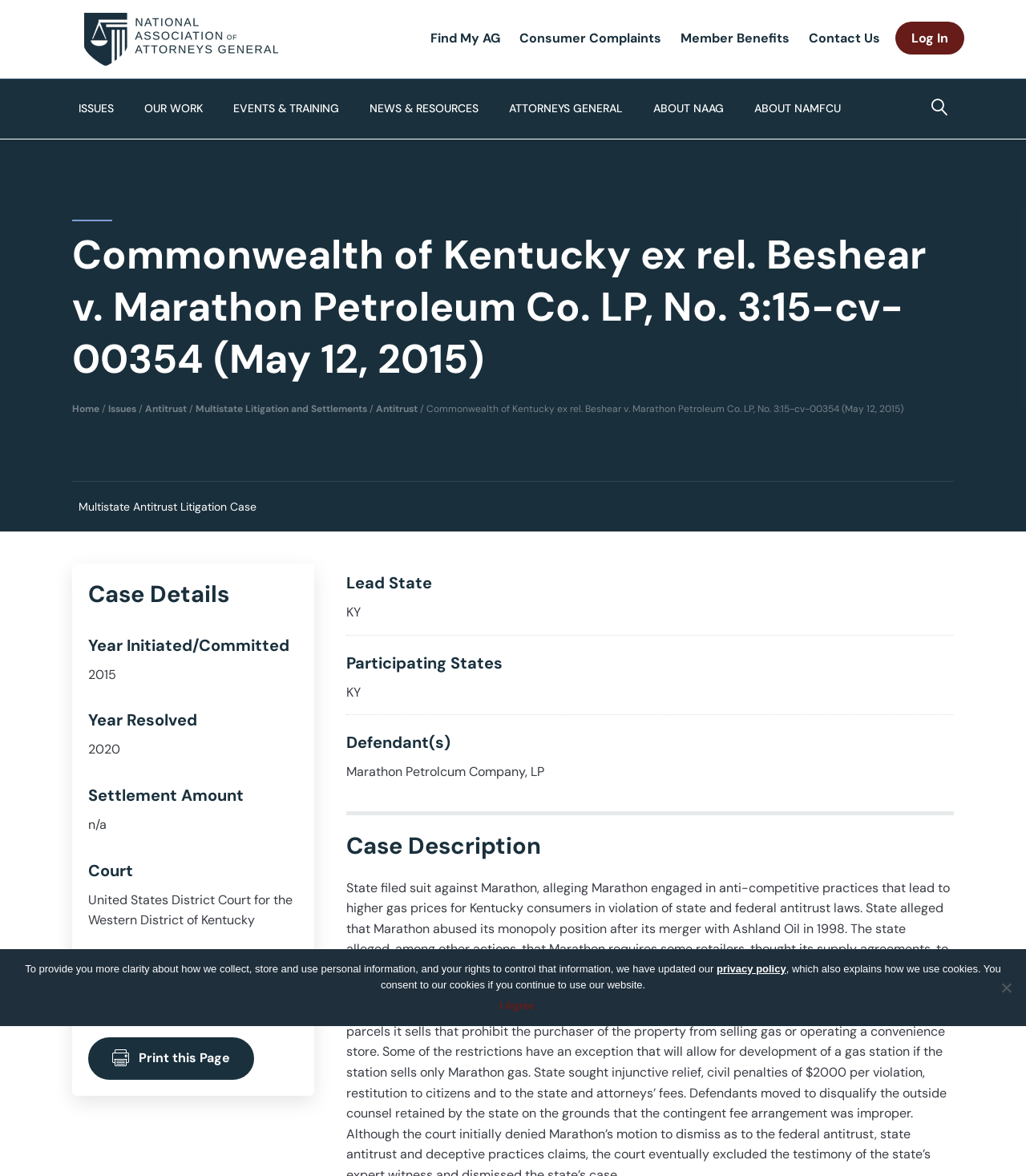In which year was the lawsuit initiated?
Based on the screenshot, give a detailed explanation to answer the question.

I found the answer by looking at the 'Case Details' section of the webpage, where it lists the year initiated as '2015'.